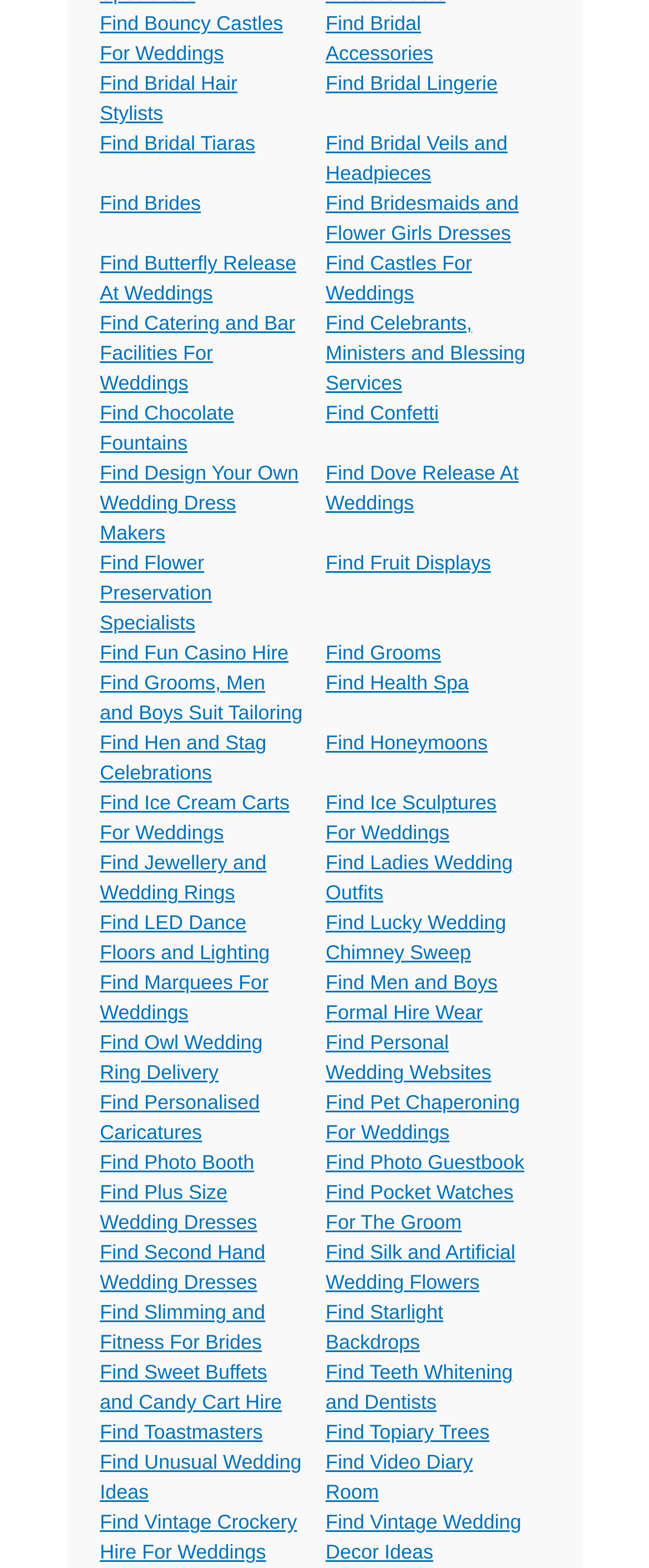Locate the bounding box coordinates of the element that should be clicked to execute the following instruction: "Find Personalised Caricatures".

[0.154, 0.696, 0.4, 0.73]